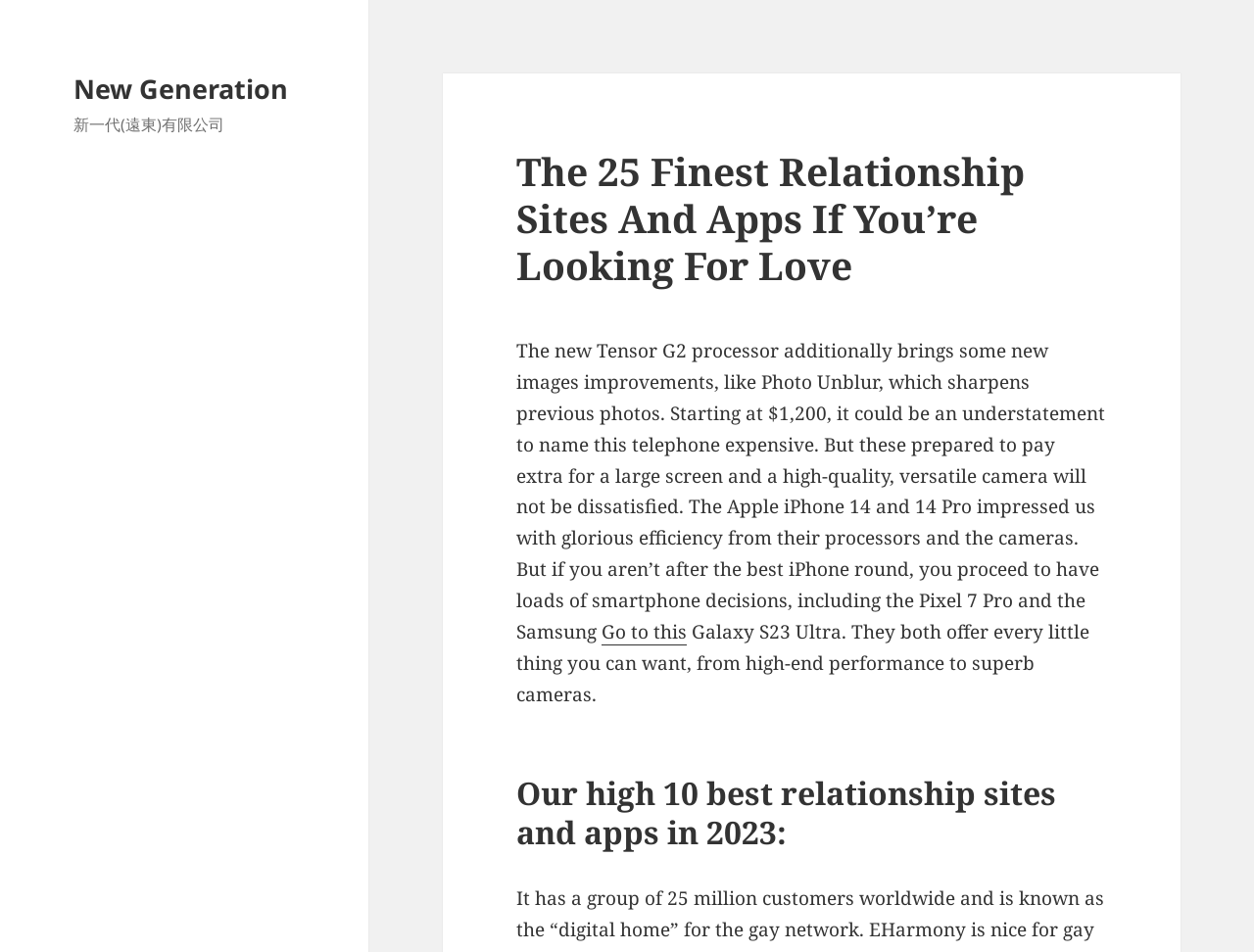Are the relationship sites and apps listed on the webpage only for iPhone users?
Based on the visual content, answer with a single word or a brief phrase.

No